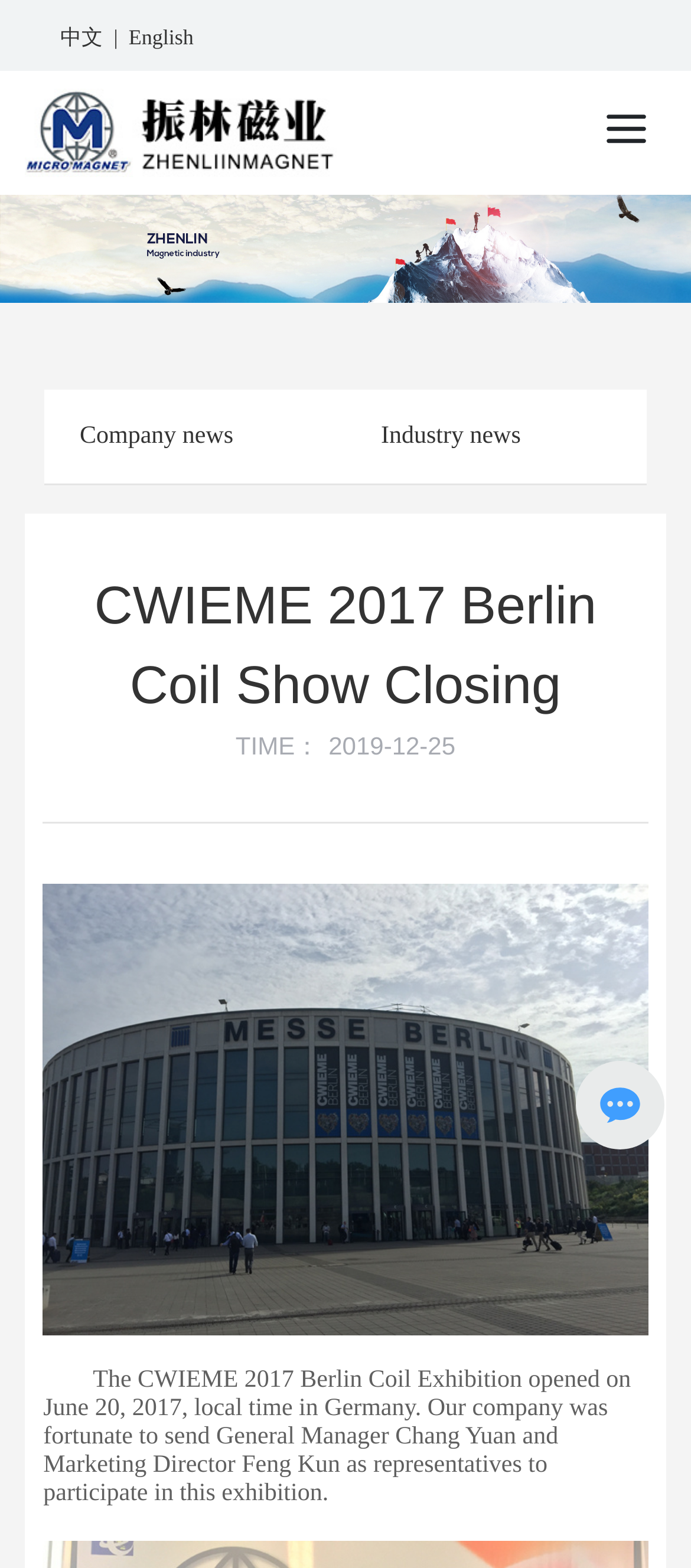Based on the image, provide a detailed and complete answer to the question: 
How many pages of content are available on this webpage?

The webpage has a pagination section at the top, with links to '1 / 3', '2 / 3', and '3 / 3', indicating that there are three pages of content available on this webpage.